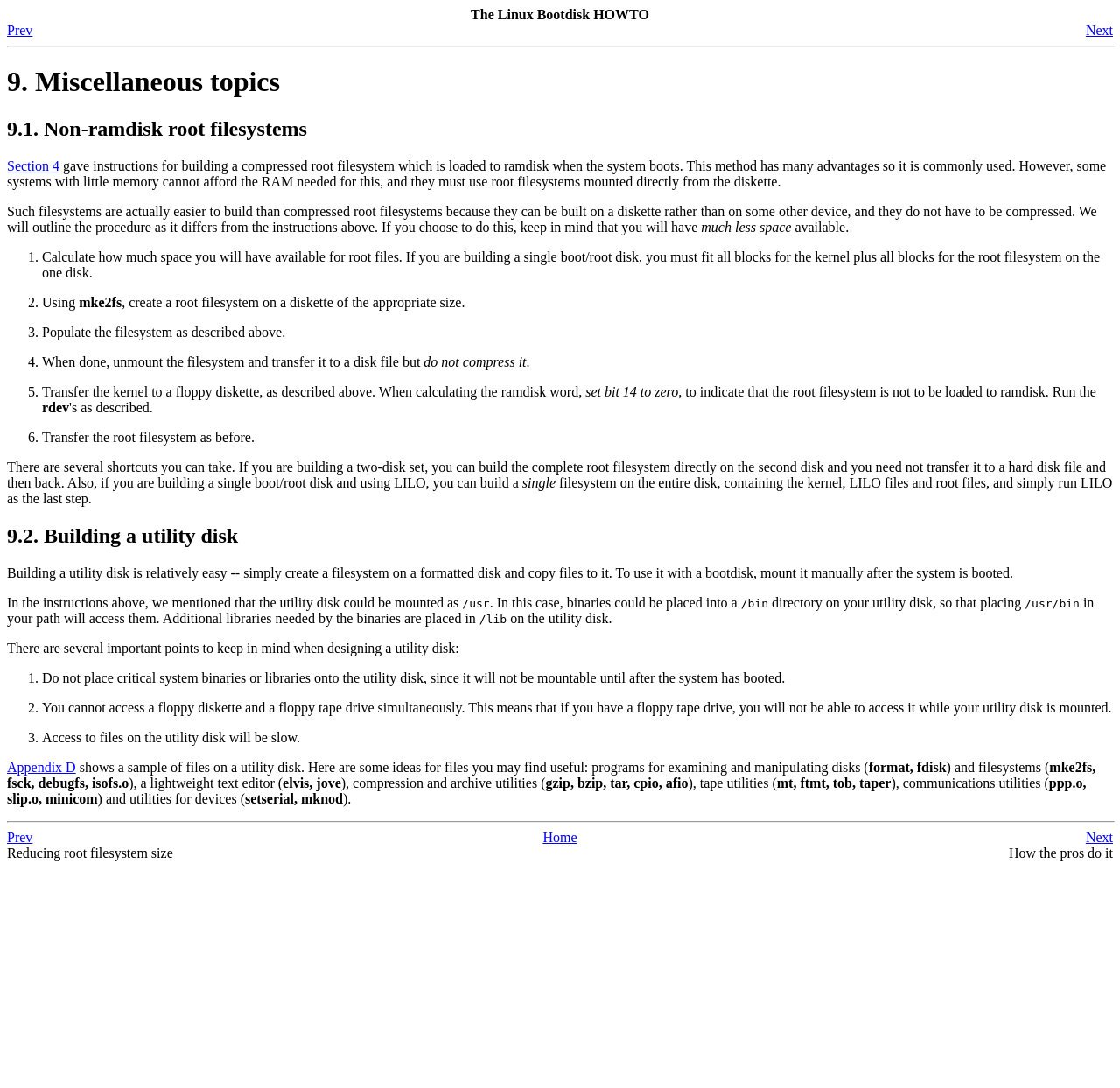Please locate the bounding box coordinates of the region I need to click to follow this instruction: "Click on 'Section 4'".

[0.006, 0.145, 0.053, 0.159]